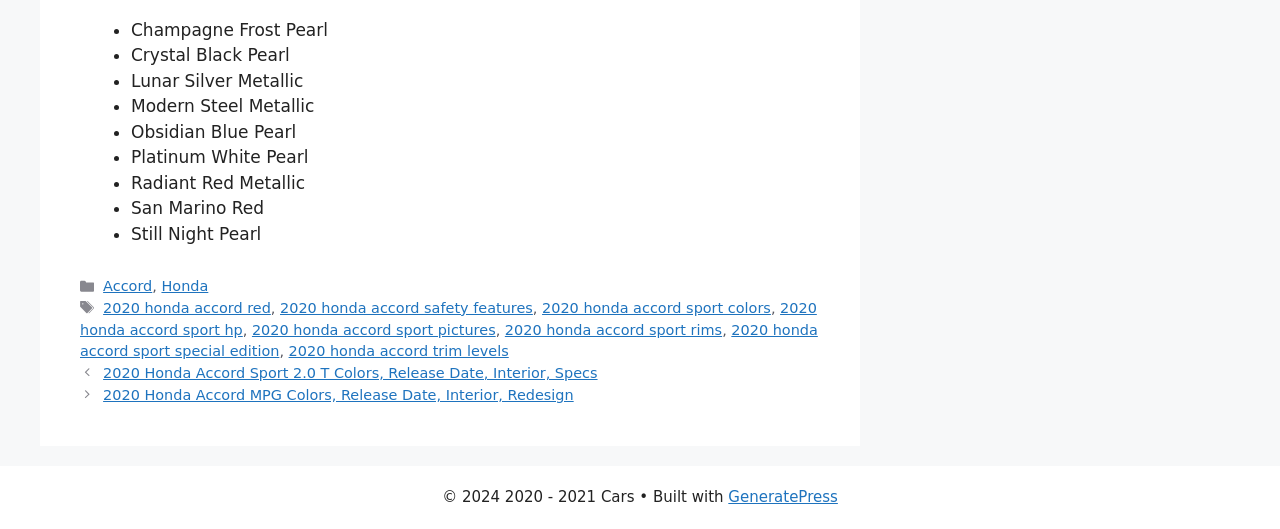Find the bounding box coordinates of the area that needs to be clicked in order to achieve the following instruction: "Click on the link to view 2020 Honda Accord MPG Colors, Release Date, Interior, Redesign". The coordinates should be specified as four float numbers between 0 and 1, i.e., [left, top, right, bottom].

[0.081, 0.731, 0.448, 0.761]